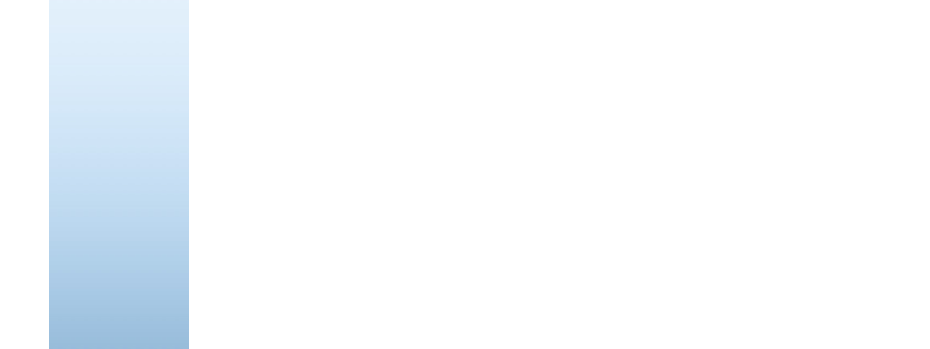What is the purpose of the image?
Can you give a detailed and elaborate answer to the question?

According to the caption, the image plays a crucial role in attracting visitors and promoting the unique experiences that Randell's Travel can provide, facilitating an inviting atmosphere for potential clients looking to explore the world.